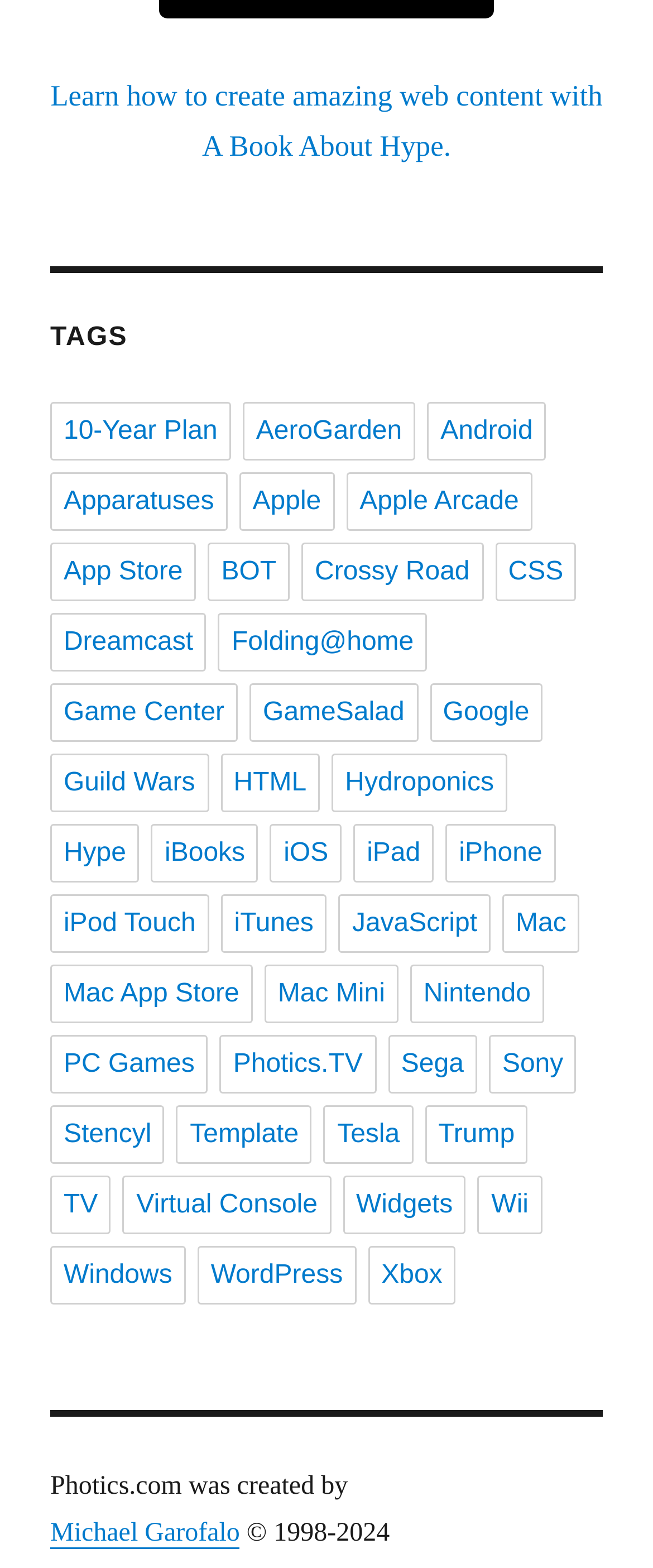Use a single word or phrase to answer the following:
What is the copyright year range of Photics.com?

1998-2024